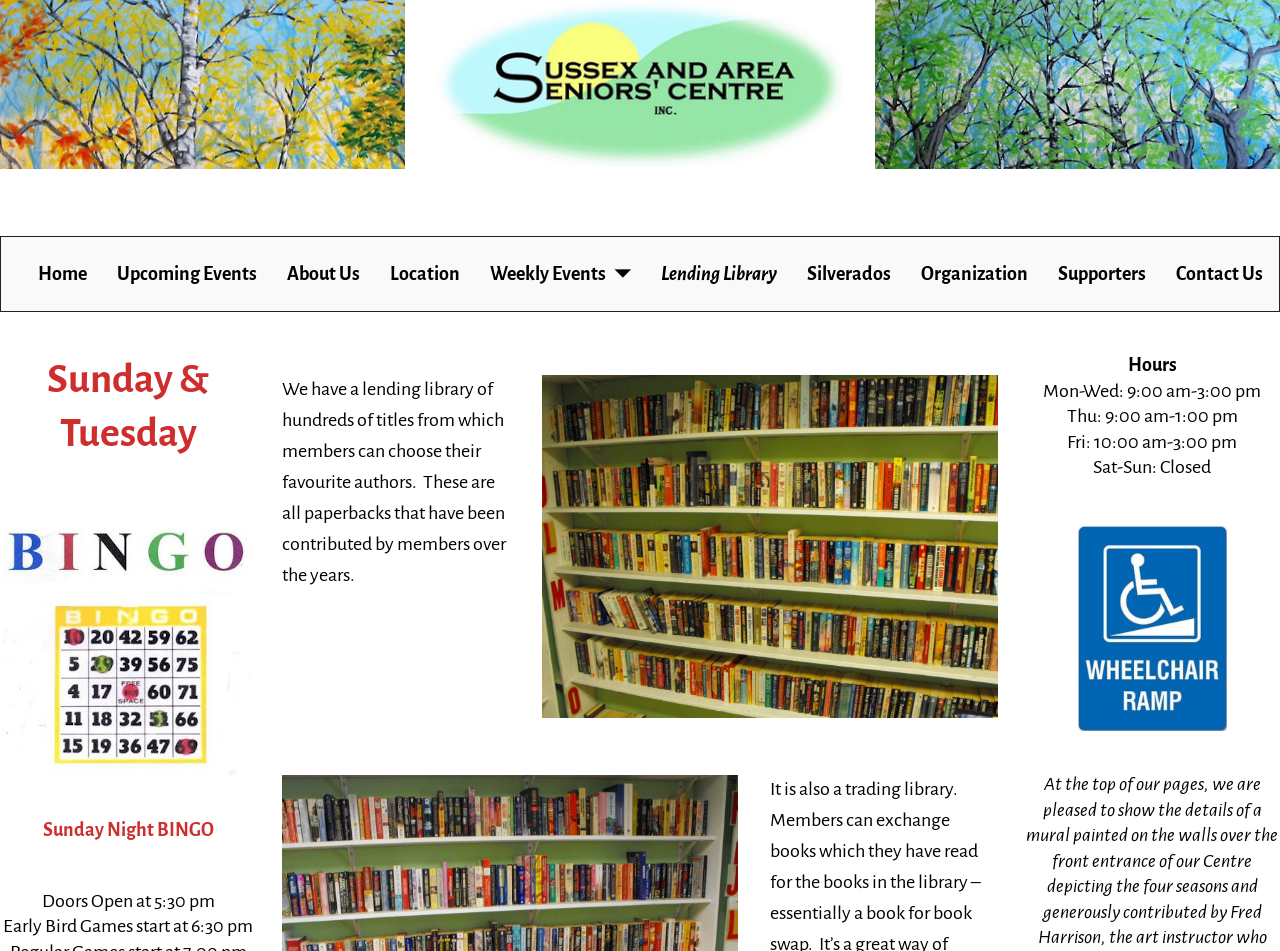Locate the bounding box coordinates of the clickable part needed for the task: "Read about the Lending Library".

[0.22, 0.342, 0.78, 0.387]